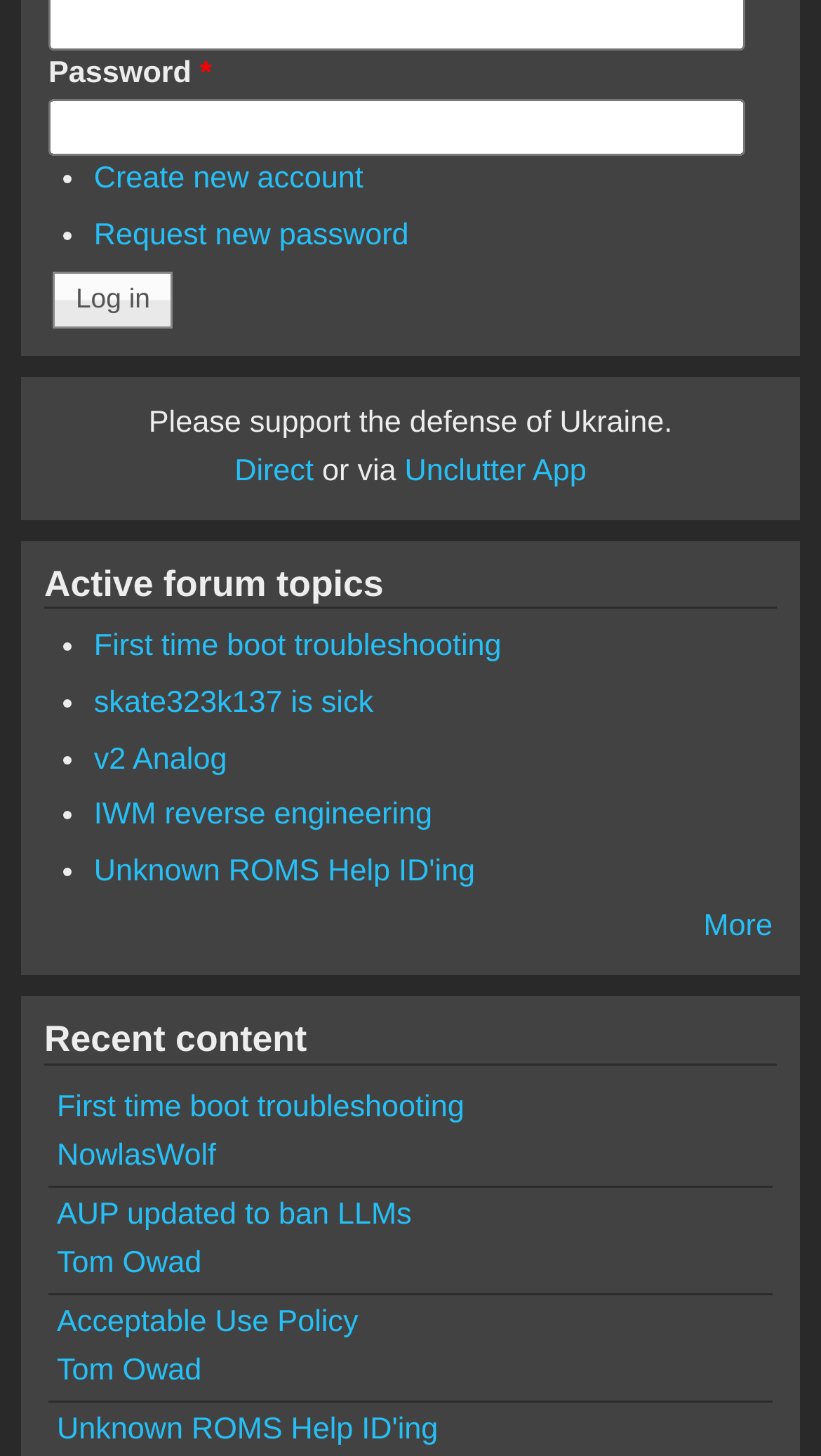How many forum topics are listed?
Look at the image and provide a short answer using one word or a phrase.

6